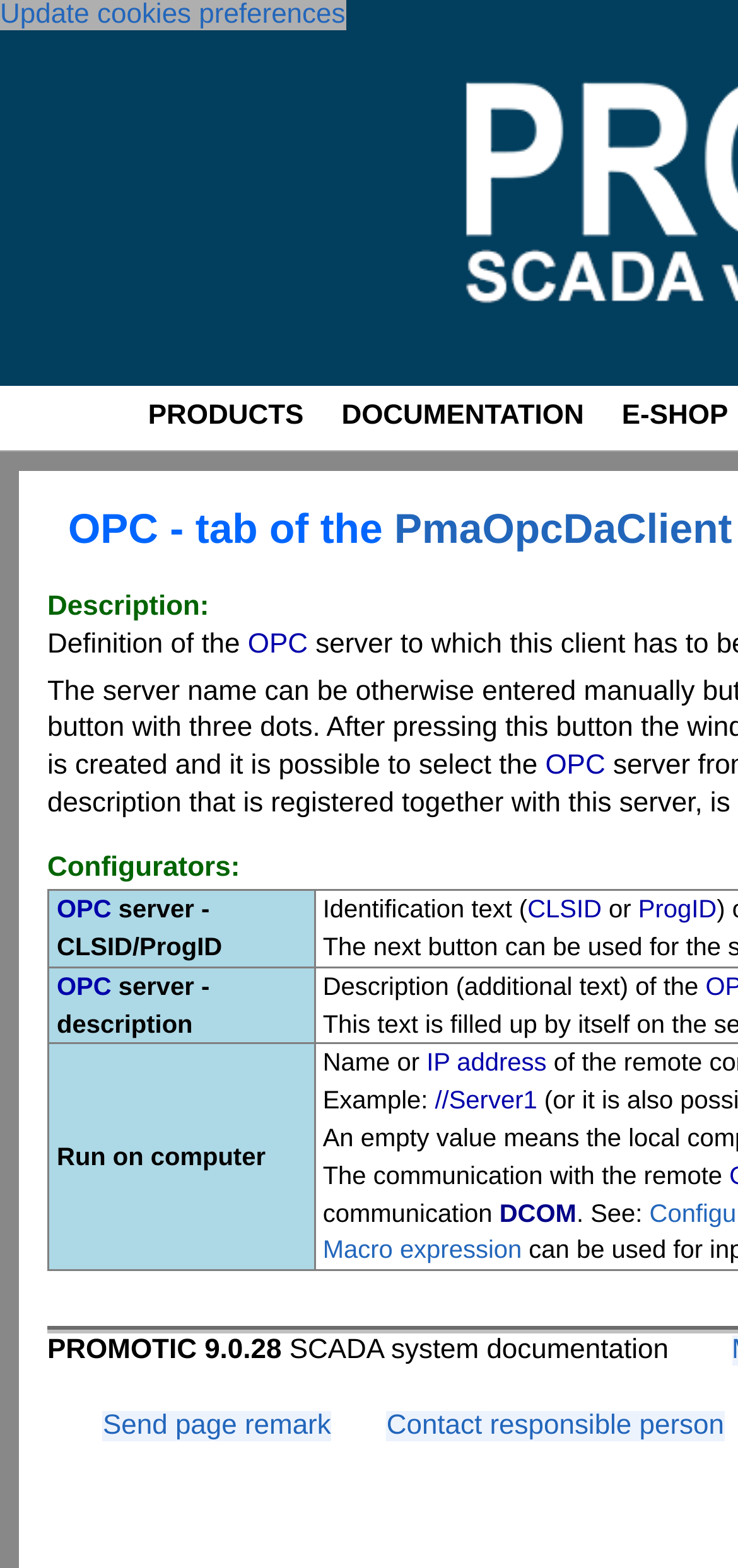Highlight the bounding box of the UI element that corresponds to this description: "Macro expression".

[0.437, 0.788, 0.707, 0.806]